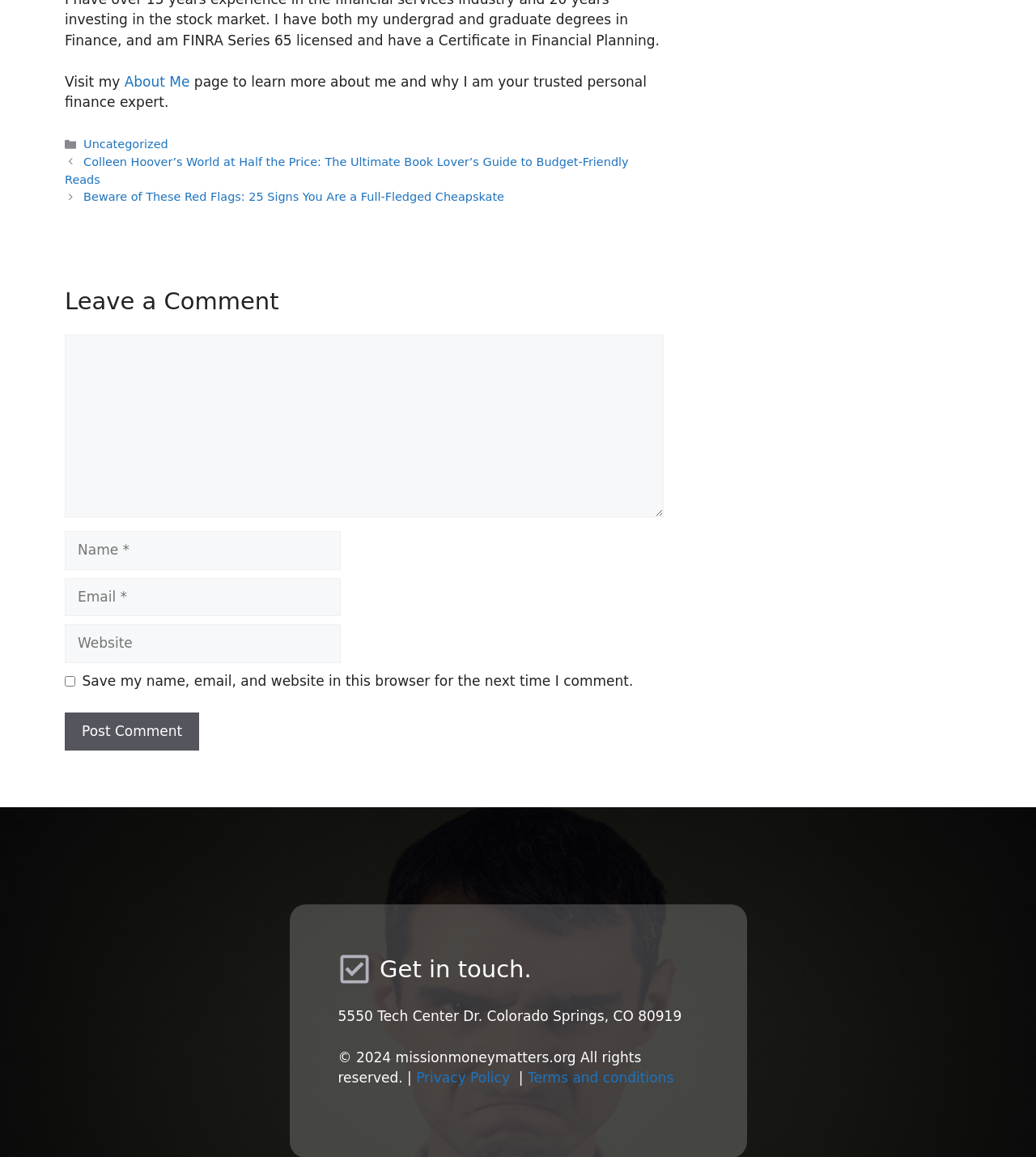Specify the bounding box coordinates for the region that must be clicked to perform the given instruction: "View the privacy policy".

[0.402, 0.925, 0.492, 0.939]